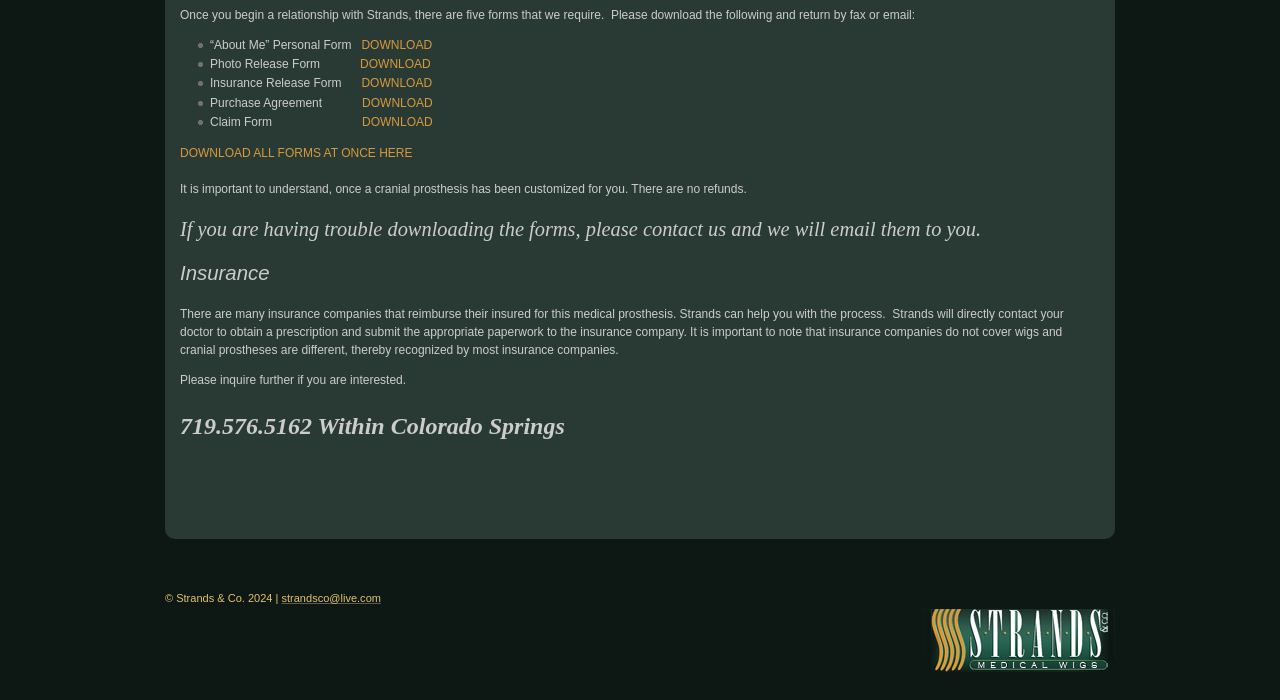From the webpage screenshot, identify the region described by DOWNLOAD. Provide the bounding box coordinates as (top-left x, top-left y, bottom-right x, bottom-right y), with each value being a floating point number between 0 and 1.

[0.282, 0.109, 0.338, 0.129]